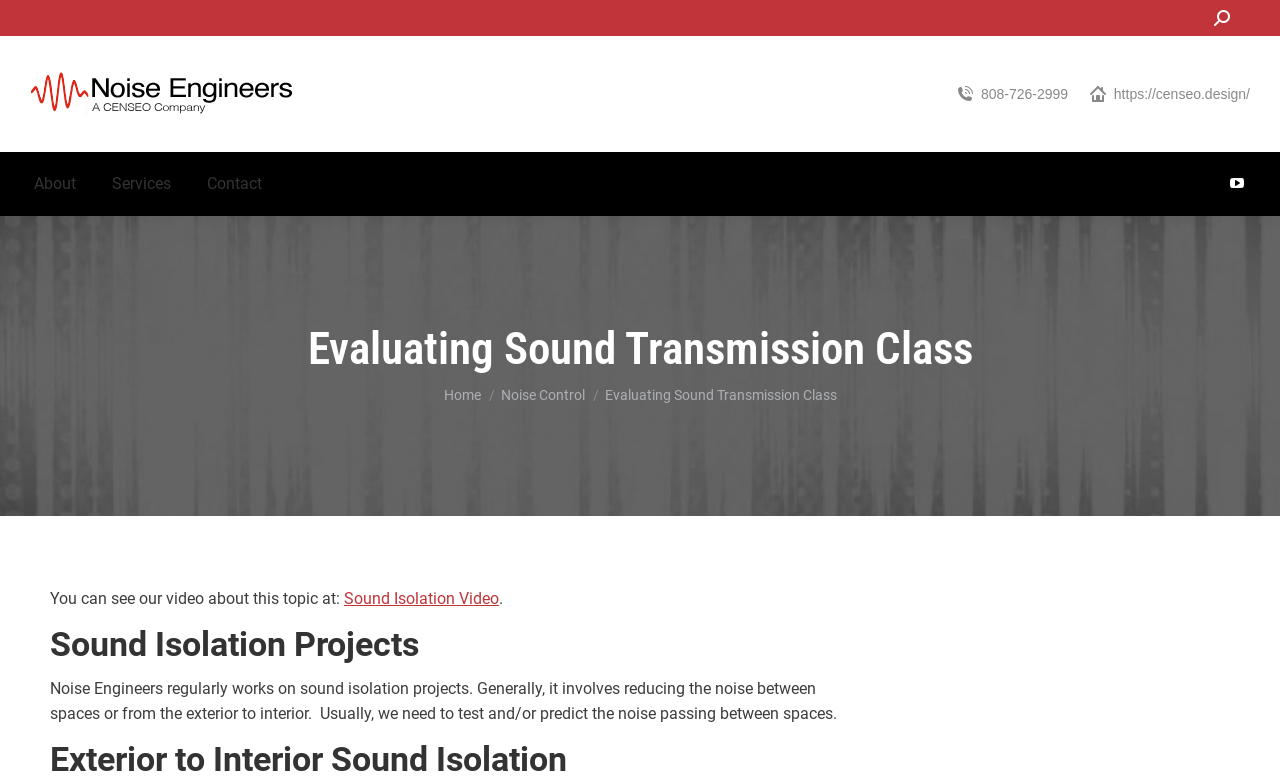What is the purpose of sound isolation projects?
Refer to the image and provide a concise answer in one word or phrase.

Reducing noise between spaces